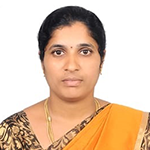What is Ms. Sripriya wearing?
Please provide a single word or phrase based on the screenshot.

Traditional saree